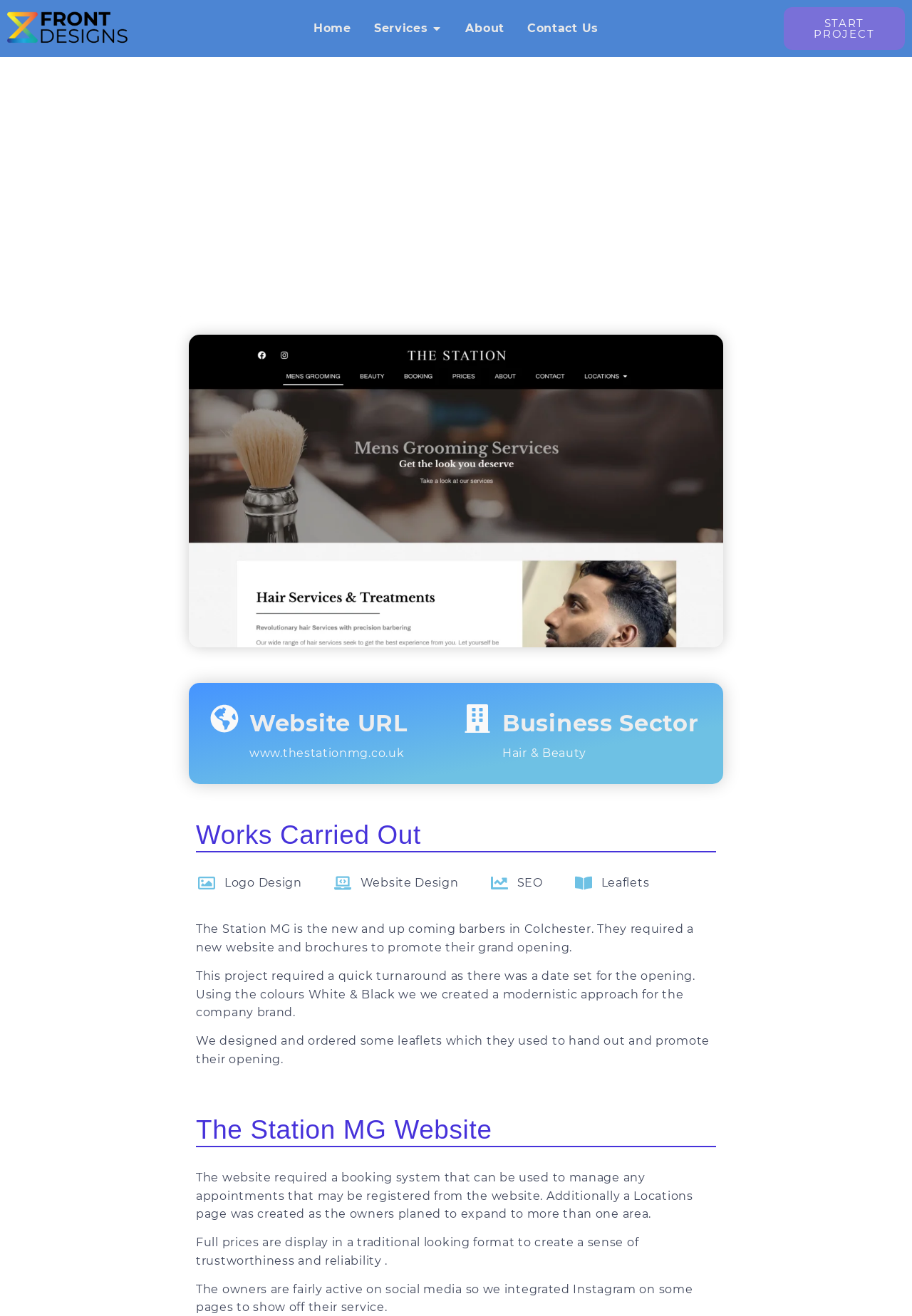Locate the bounding box coordinates of the element you need to click to accomplish the task described by this instruction: "Click the logo".

[0.008, 0.007, 0.141, 0.036]